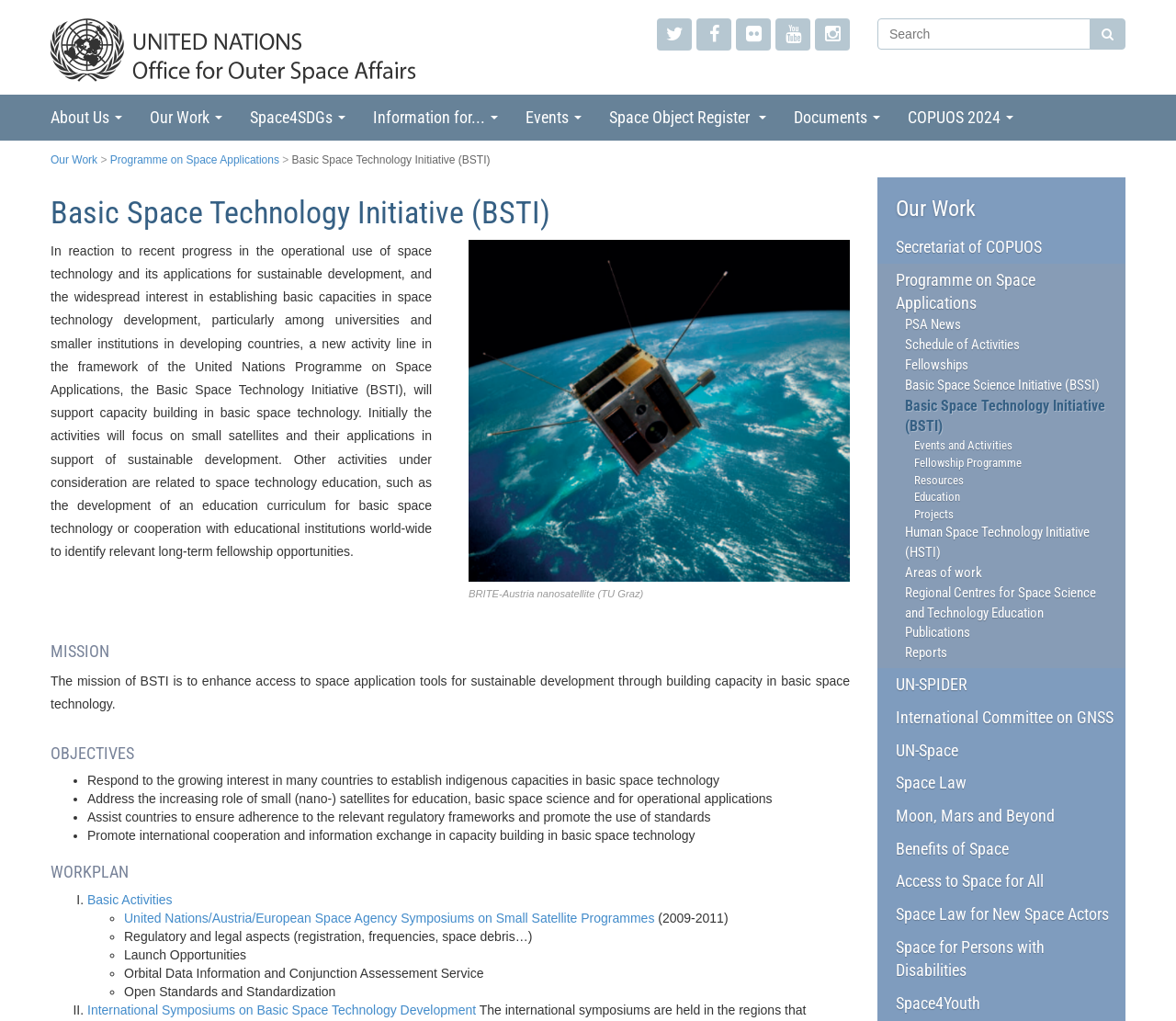Please find the bounding box for the following UI element description. Provide the coordinates in (top-left x, top-left y, bottom-right x, bottom-right y) format, with values between 0 and 1: Space Object Register ...

[0.506, 0.093, 0.663, 0.138]